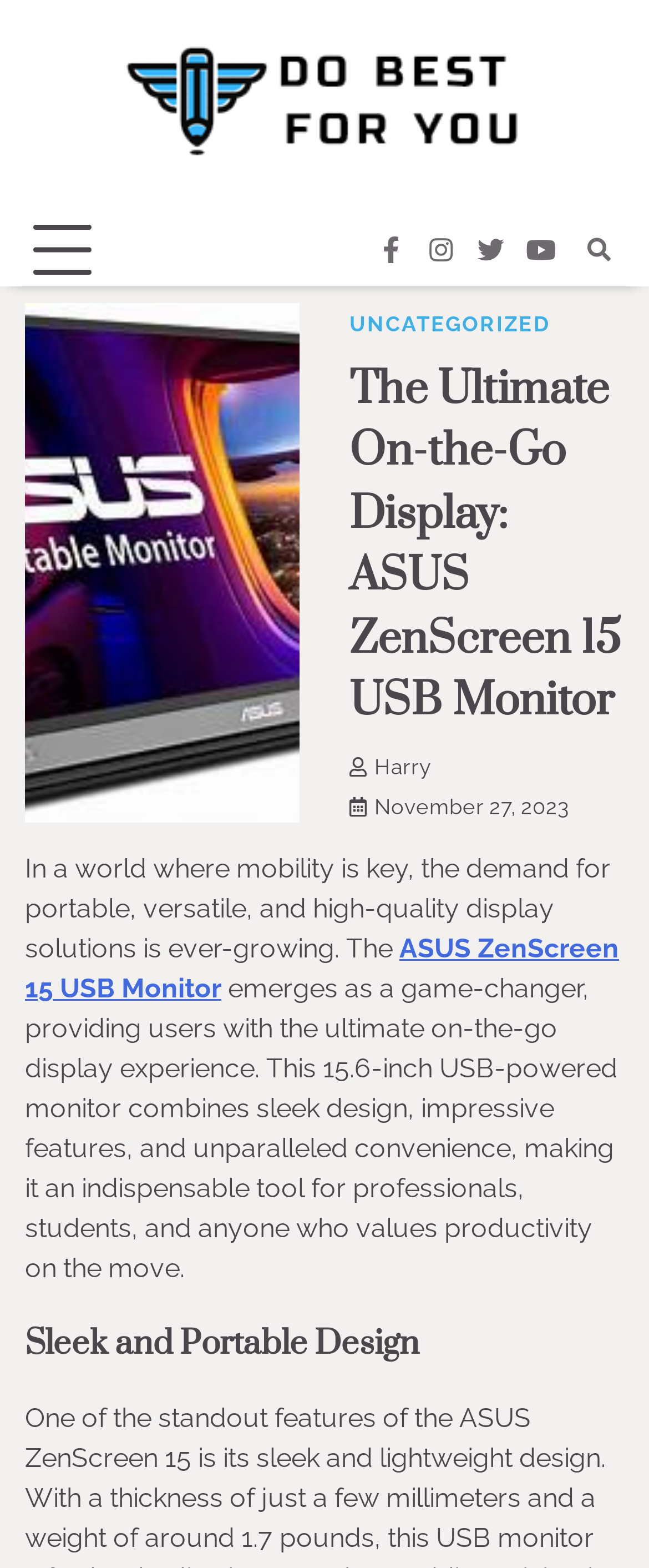Please determine the bounding box coordinates, formatted as (top-left x, top-left y, bottom-right x, bottom-right y), with all values as floating point numbers between 0 and 1. Identify the bounding box of the region described as: ASUS ZenScreen 15 USB Monitor

[0.038, 0.595, 0.954, 0.64]